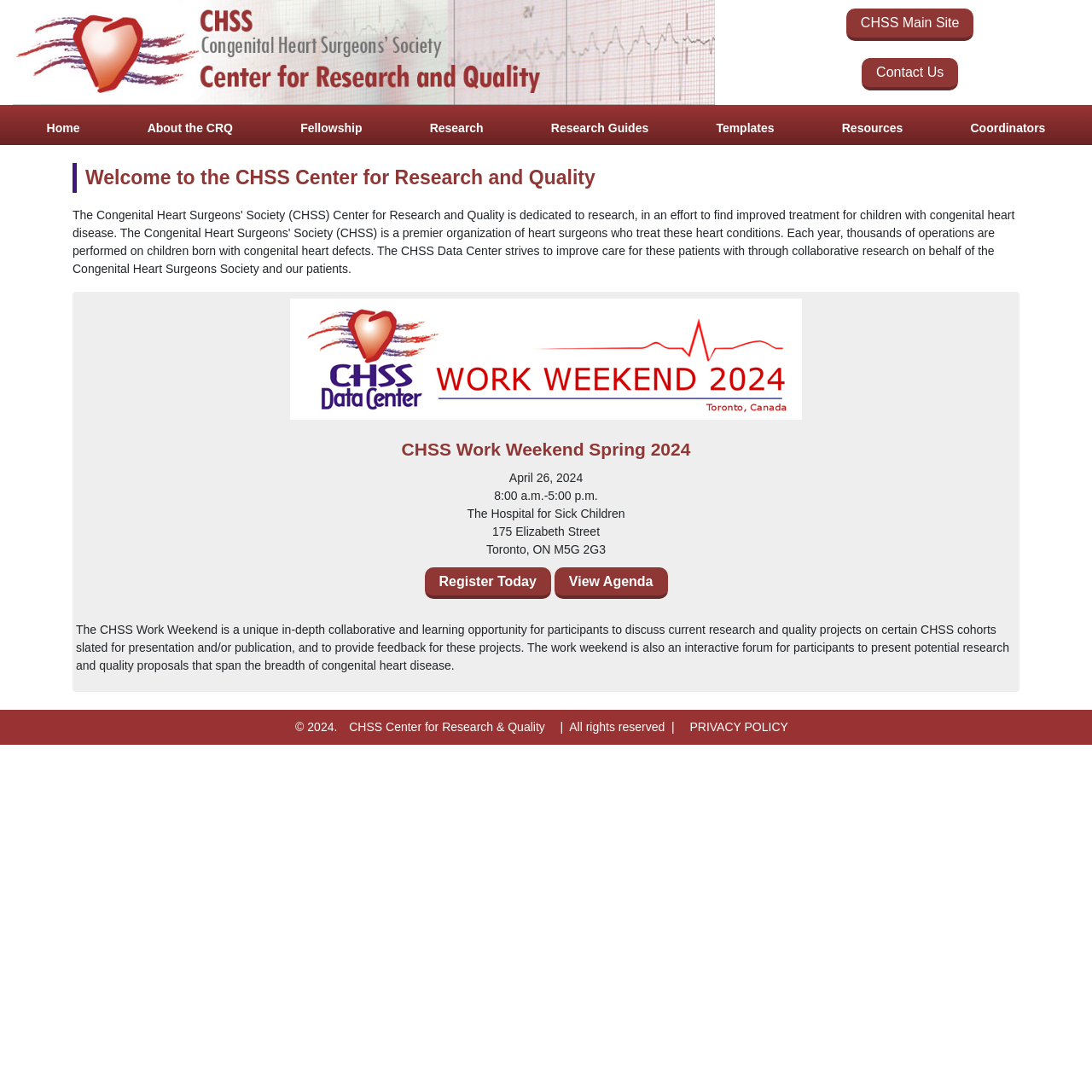Find the bounding box coordinates of the clickable area required to complete the following action: "Click the CHSS Center for Research & Quality logo".

[0.012, 0.0, 0.655, 0.096]